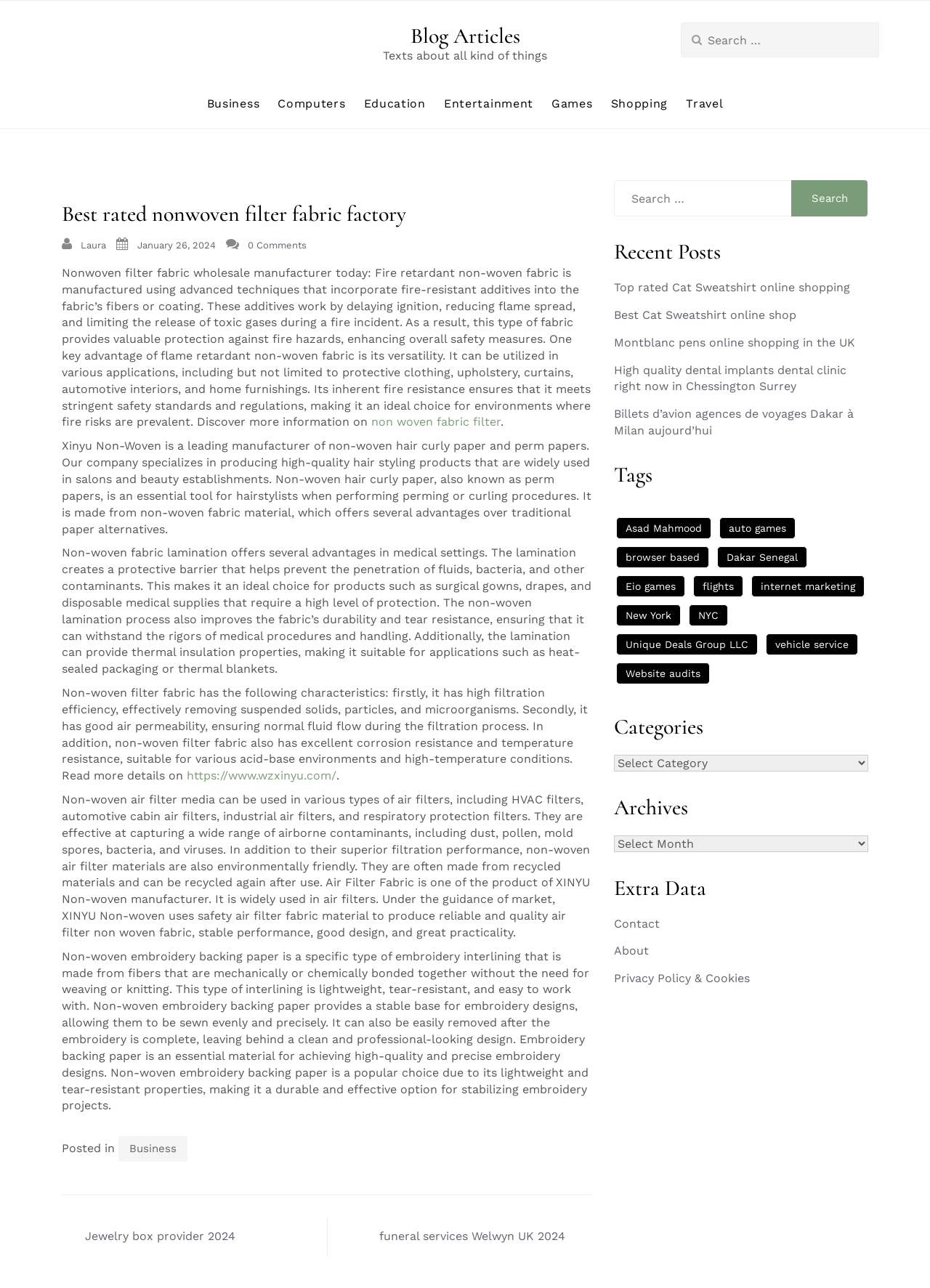Indicate the bounding box coordinates of the clickable region to achieve the following instruction: "Read more about non woven fabric filter."

[0.399, 0.322, 0.538, 0.333]